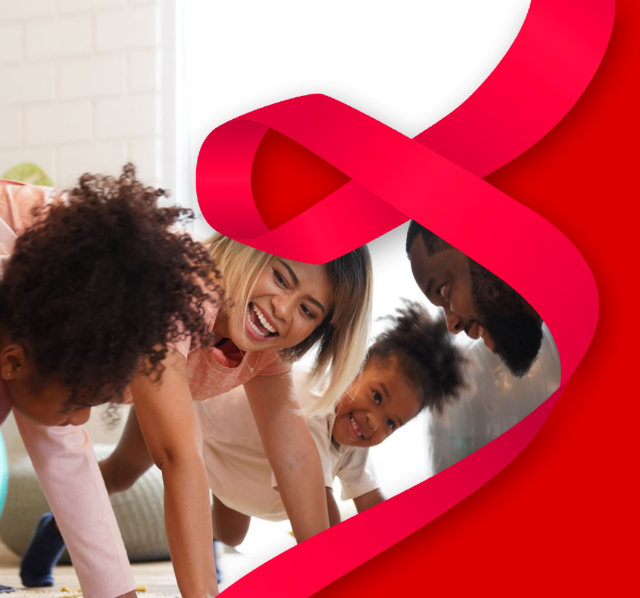Give a detailed account of the contents of the image.

The image captures a joyful moment of family engagement, showcasing a woman and two children playing together, all smiling and enjoying their time on the floor. The woman, wearing a light-colored top, leans forward with a bright expression, encouraging the children who are enthusiastically participating in the activity. The backdrop features a soft, well-lit interior with hints of colorful decor, enhancing the warm atmosphere of the scene.

A prominent red ribbon diagonally crosses the image, symbolizing awareness and support, likely in connection with health campaigns such as HIV/AIDS awareness. This visual element underscores the importance of promoting healthy lifestyles and family wellness, aligning with themes of physical health and community unity. Overall, the image exudes positivity and emphasizes the value of family bonding while highlighting crucial health-related messages.